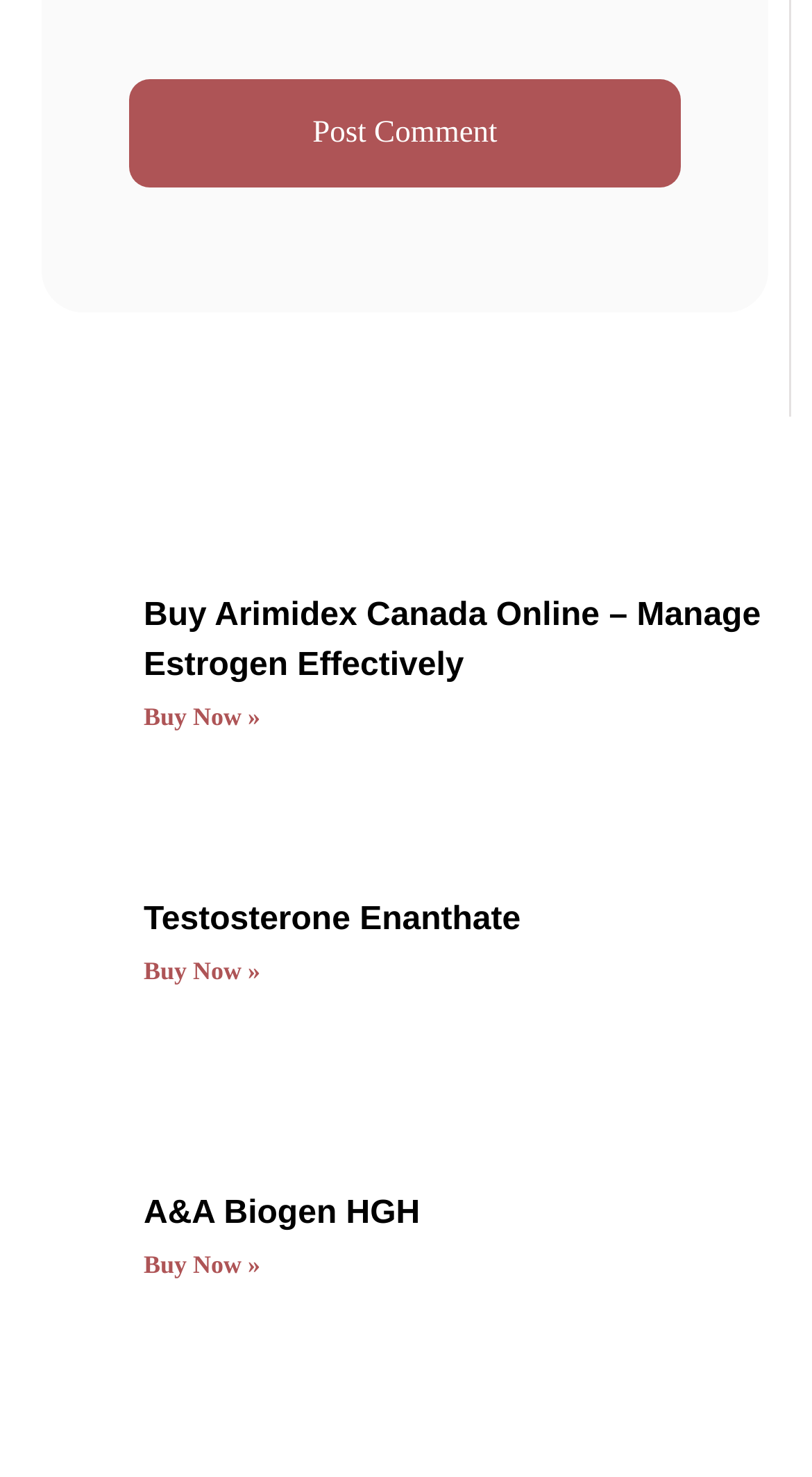Can you show the bounding box coordinates of the region to click on to complete the task described in the instruction: "View Term of Service"?

[0.376, 0.845, 0.624, 0.868]